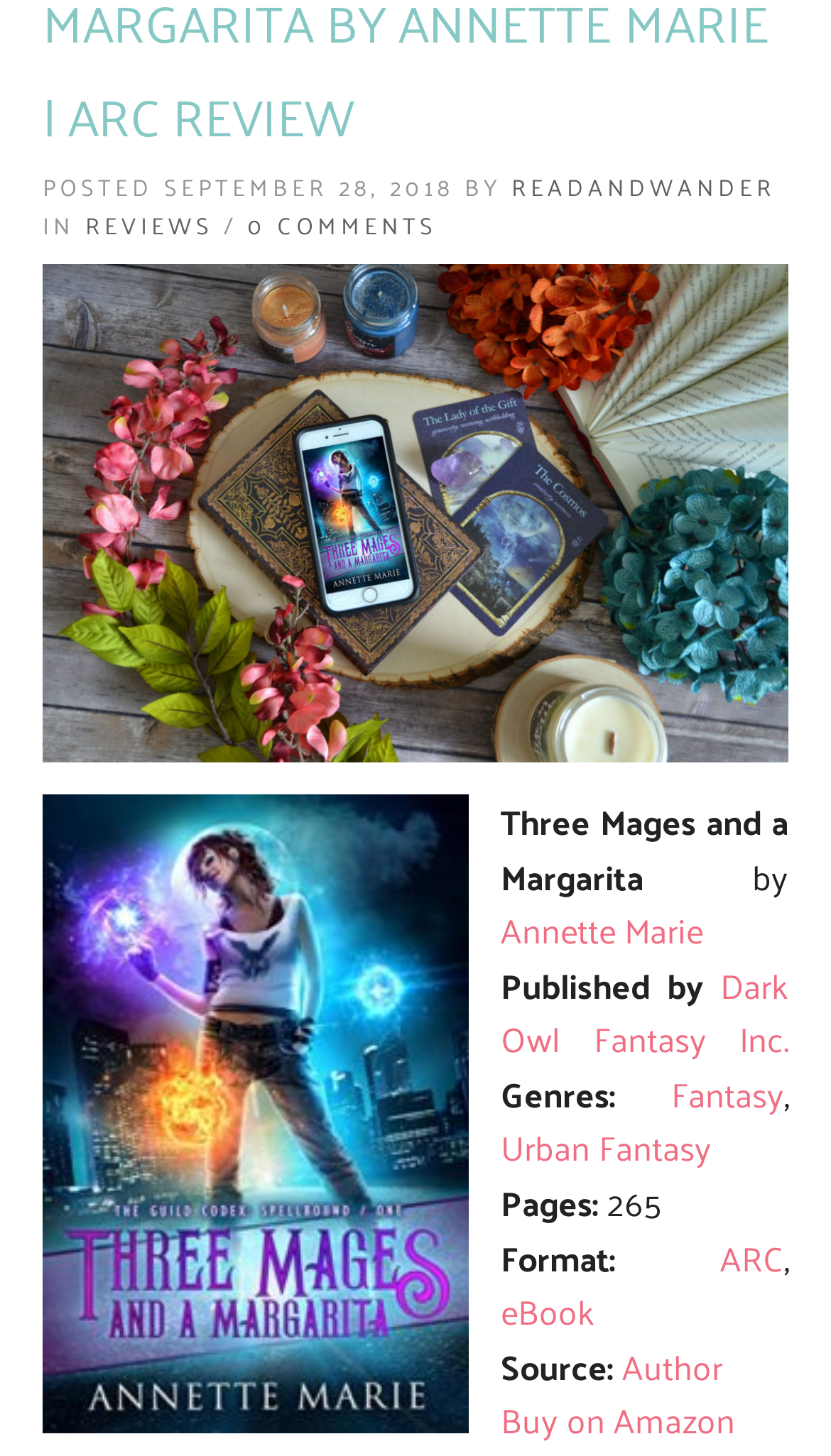Please find the bounding box for the following UI element description. Provide the coordinates in (top-left x, top-left y, bottom-right x, bottom-right y) format, with values between 0 and 1: Buy on Amazon

[0.603, 0.954, 0.885, 0.997]